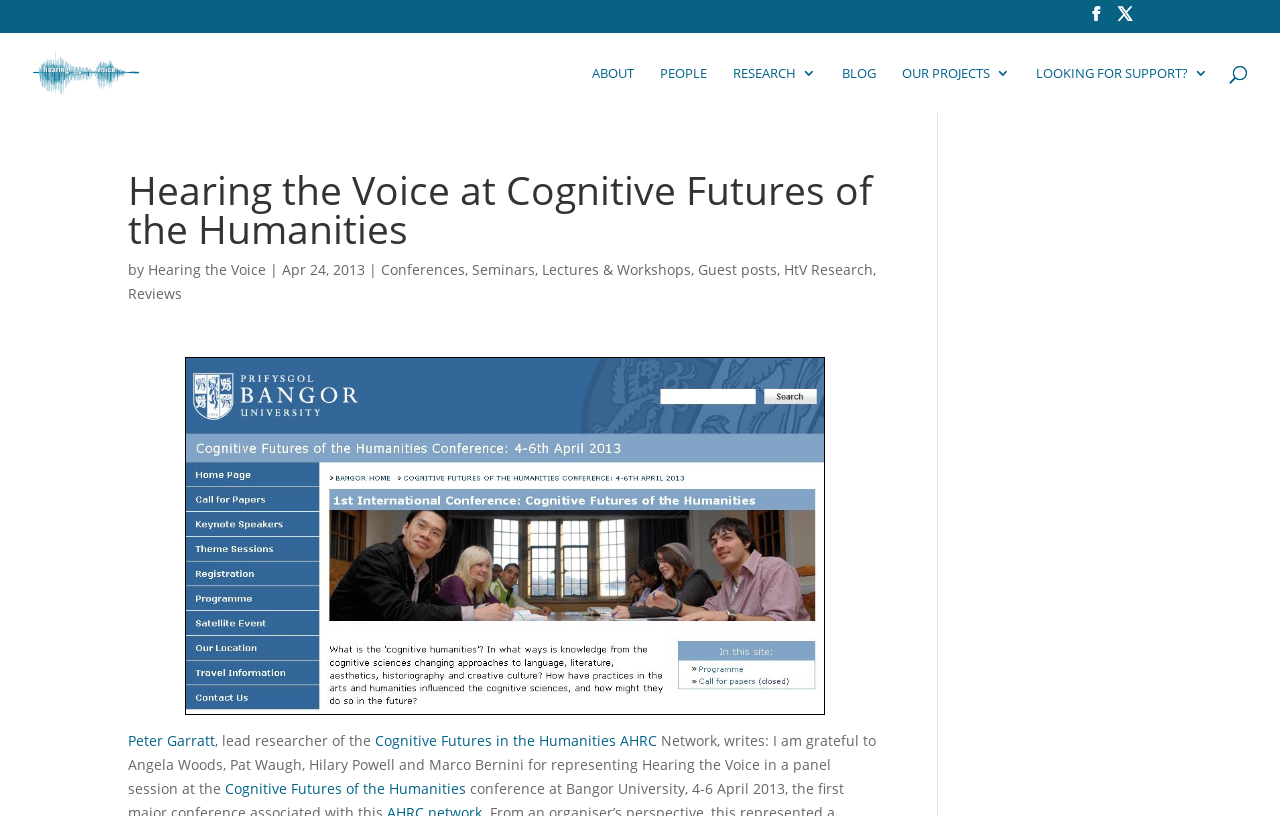Using the element description CGG | Cultural Goods Gallery, predict the bounding box coordinates for the UI element. Provide the coordinates in (top-left x, top-left y, bottom-right x, bottom-right y) format with values ranging from 0 to 1.

None